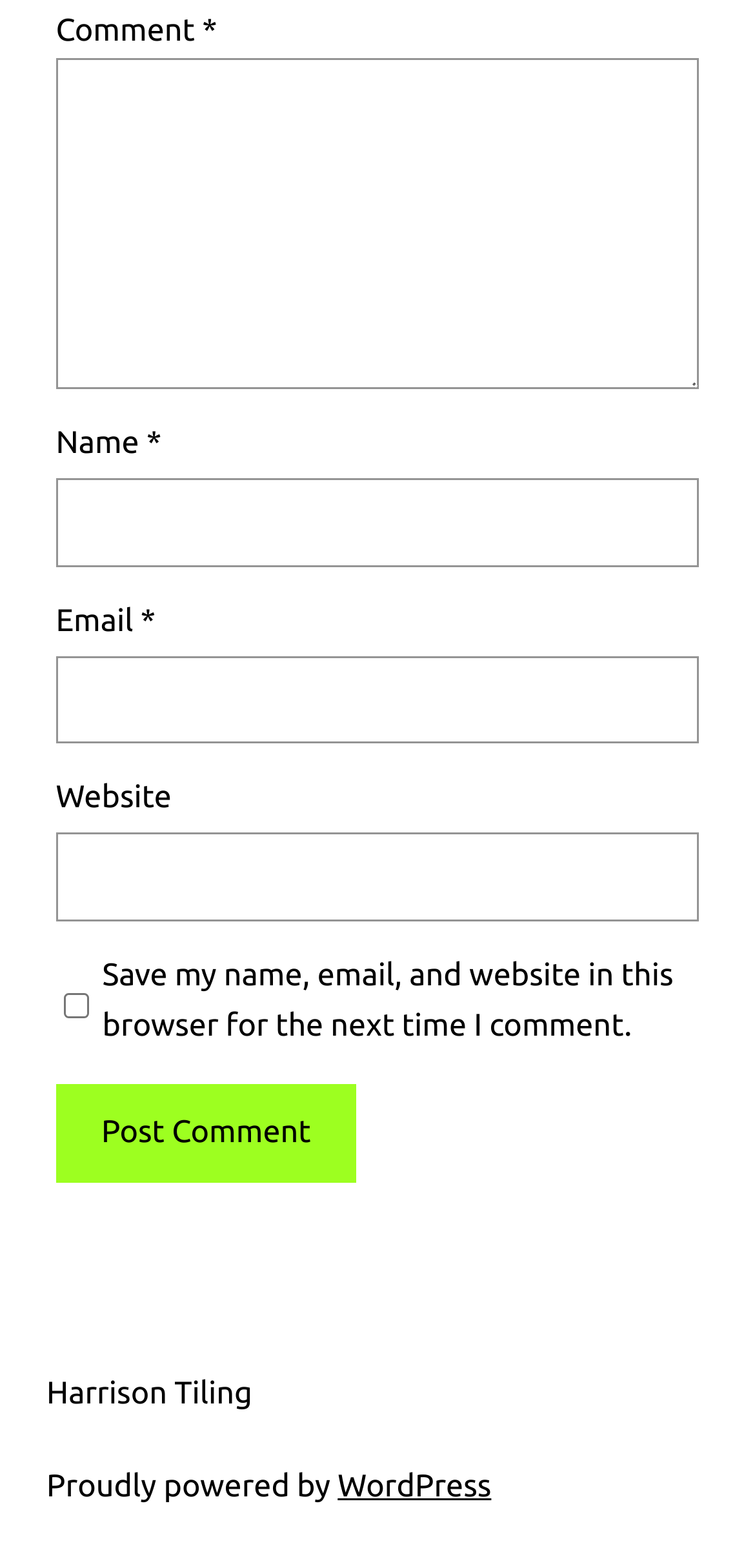Please determine the bounding box coordinates of the element to click on in order to accomplish the following task: "Enter a comment". Ensure the coordinates are four float numbers ranging from 0 to 1, i.e., [left, top, right, bottom].

[0.074, 0.037, 0.926, 0.248]